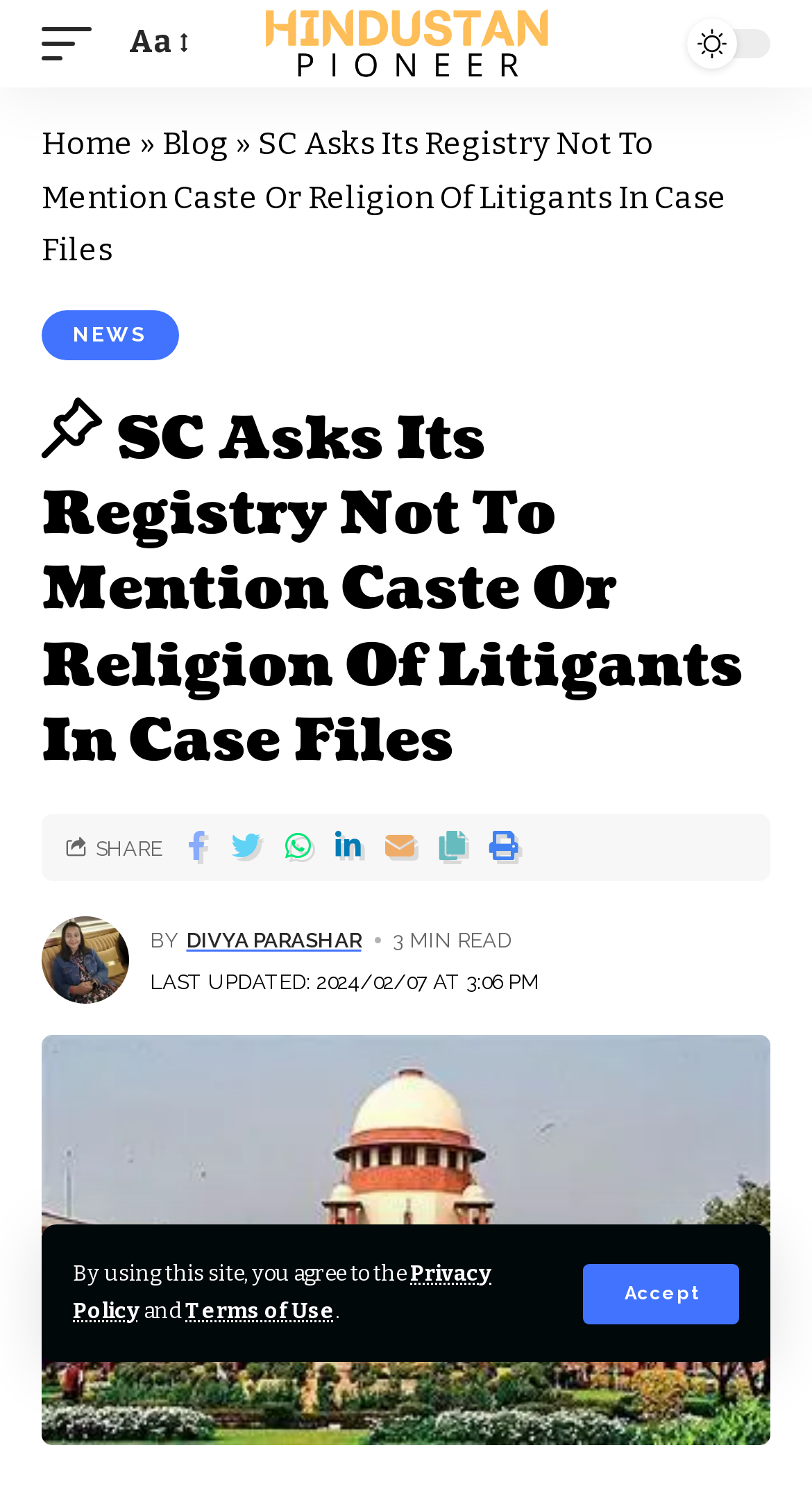Please determine the headline of the webpage and provide its content.

SC Asks Its Registry Not To Mention Caste Or Religion Of Litigants In Case Files